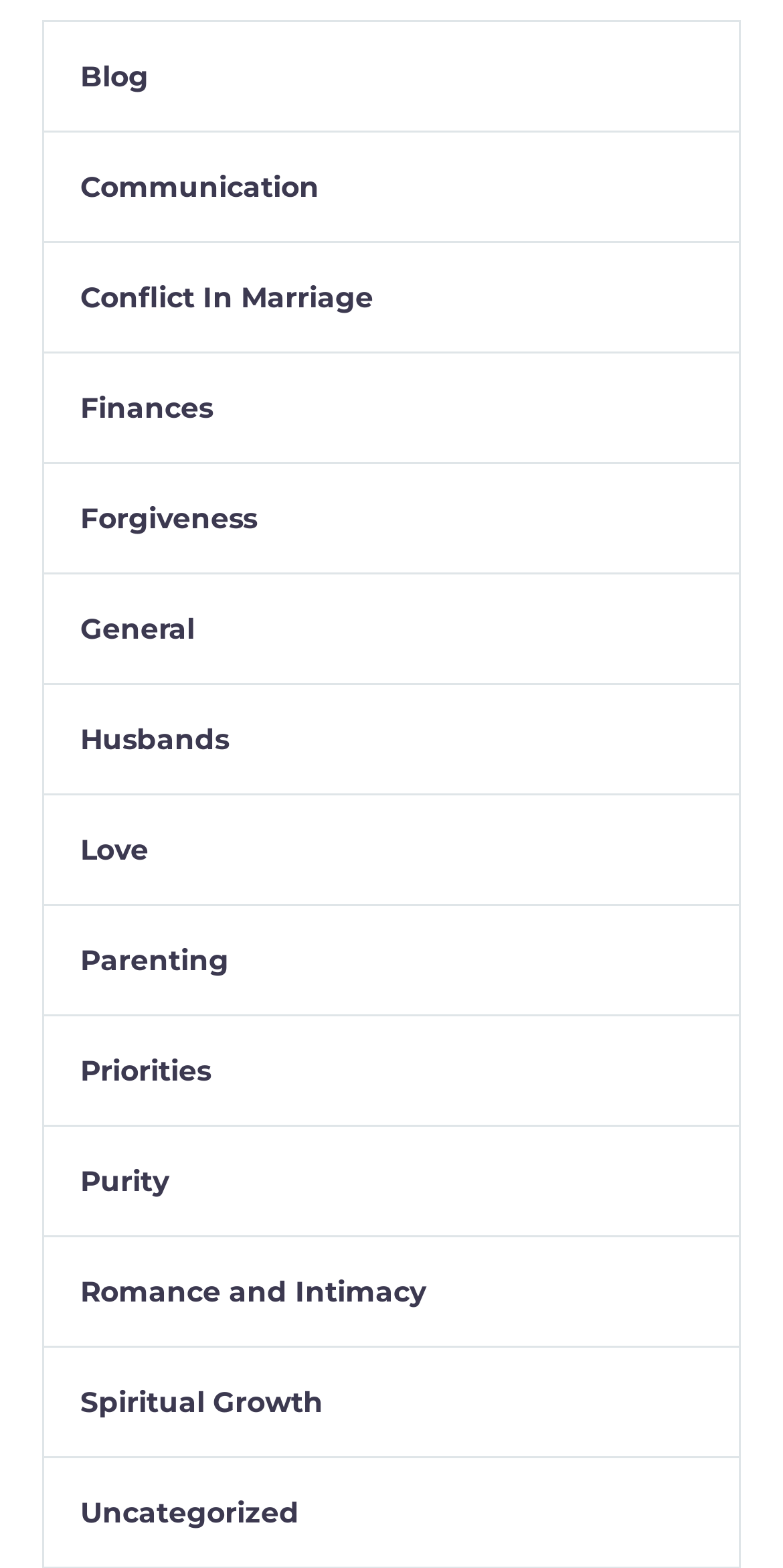Bounding box coordinates are given in the format (top-left x, top-left y, bottom-right x, bottom-right y). All values should be floating point numbers between 0 and 1. Provide the bounding box coordinate for the UI element described as: Husbands

[0.056, 0.459, 0.292, 0.483]